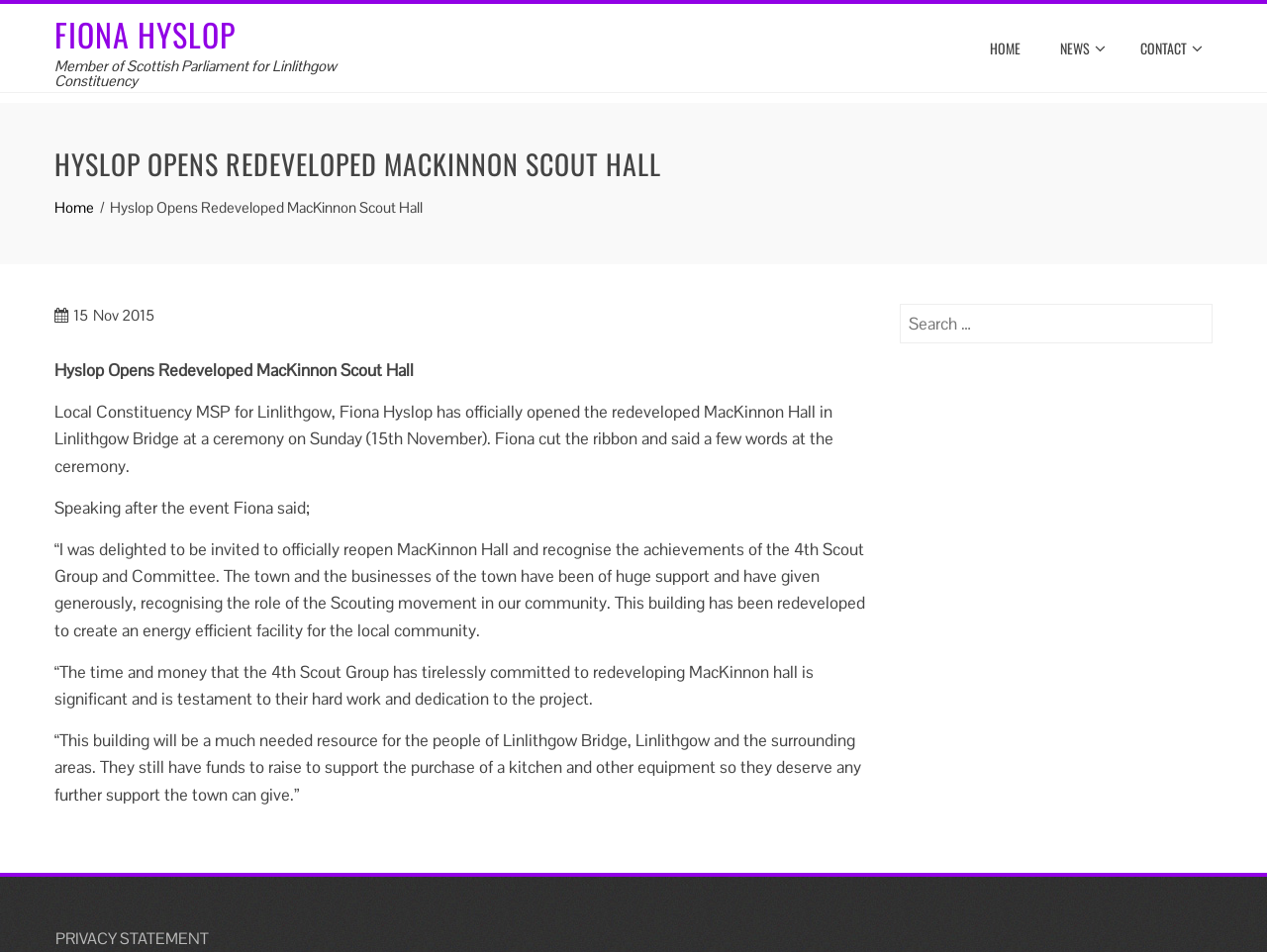Please identify the bounding box coordinates of the region to click in order to complete the task: "Click on the 'HOME' link". The coordinates must be four float numbers between 0 and 1, specified as [left, top, right, bottom].

[0.77, 0.032, 0.817, 0.07]